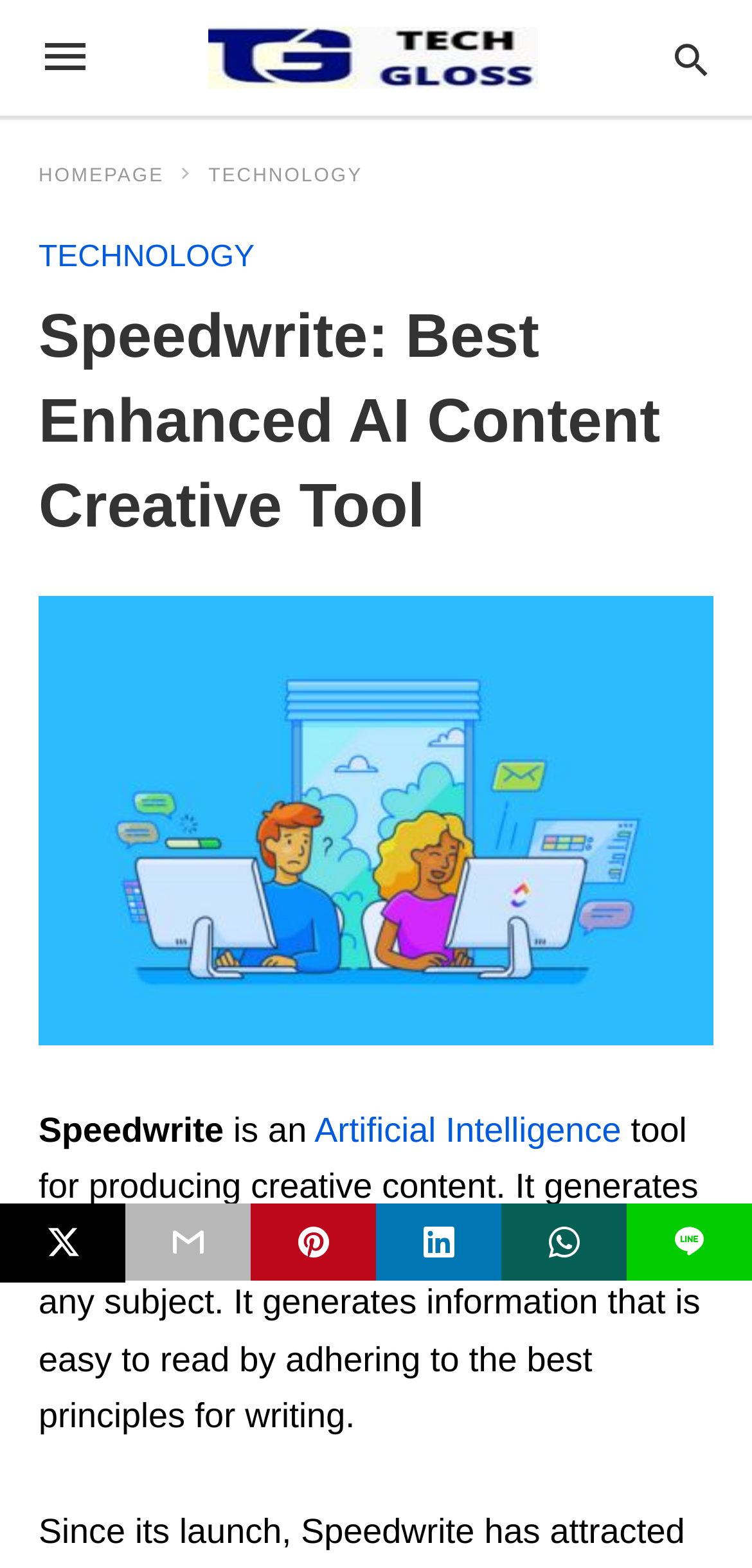How many social media sharing links are there?
Based on the image, provide your answer in one word or phrase.

5